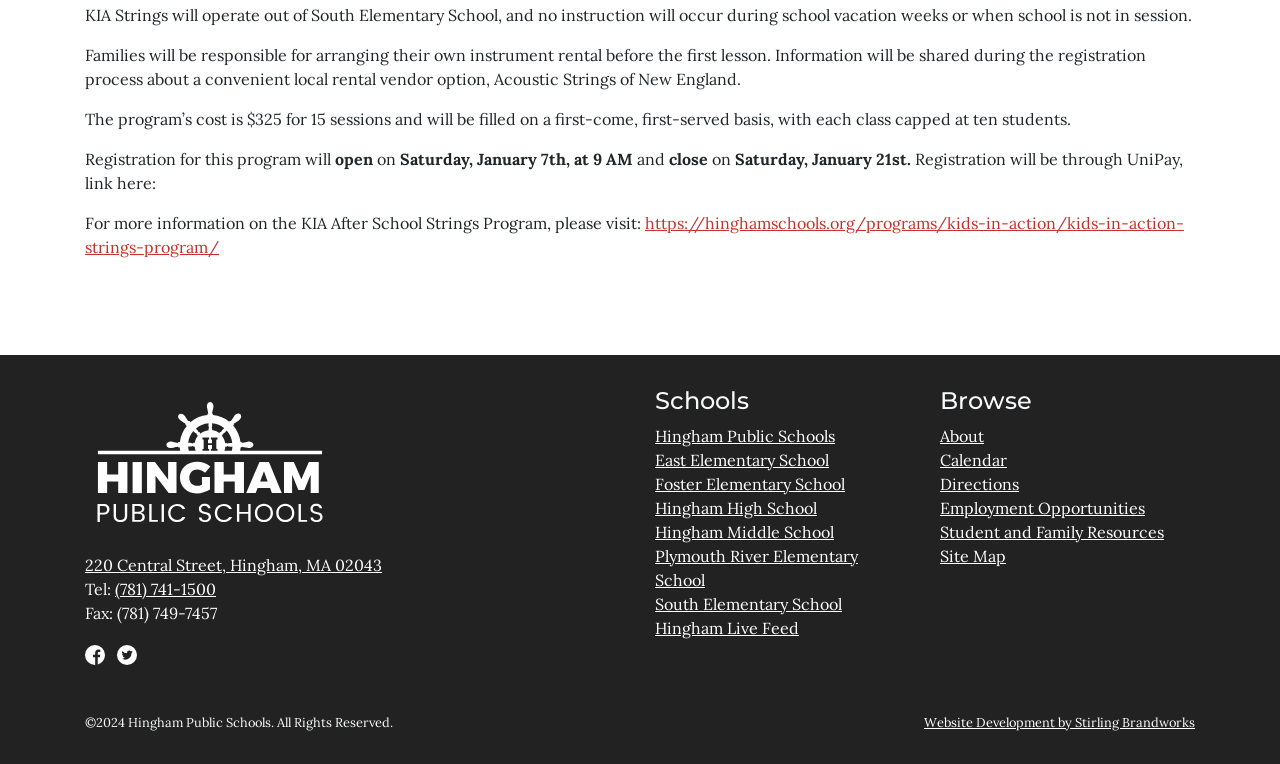How many schools are listed under 'Schools'?
Please provide a single word or phrase answer based on the image.

6